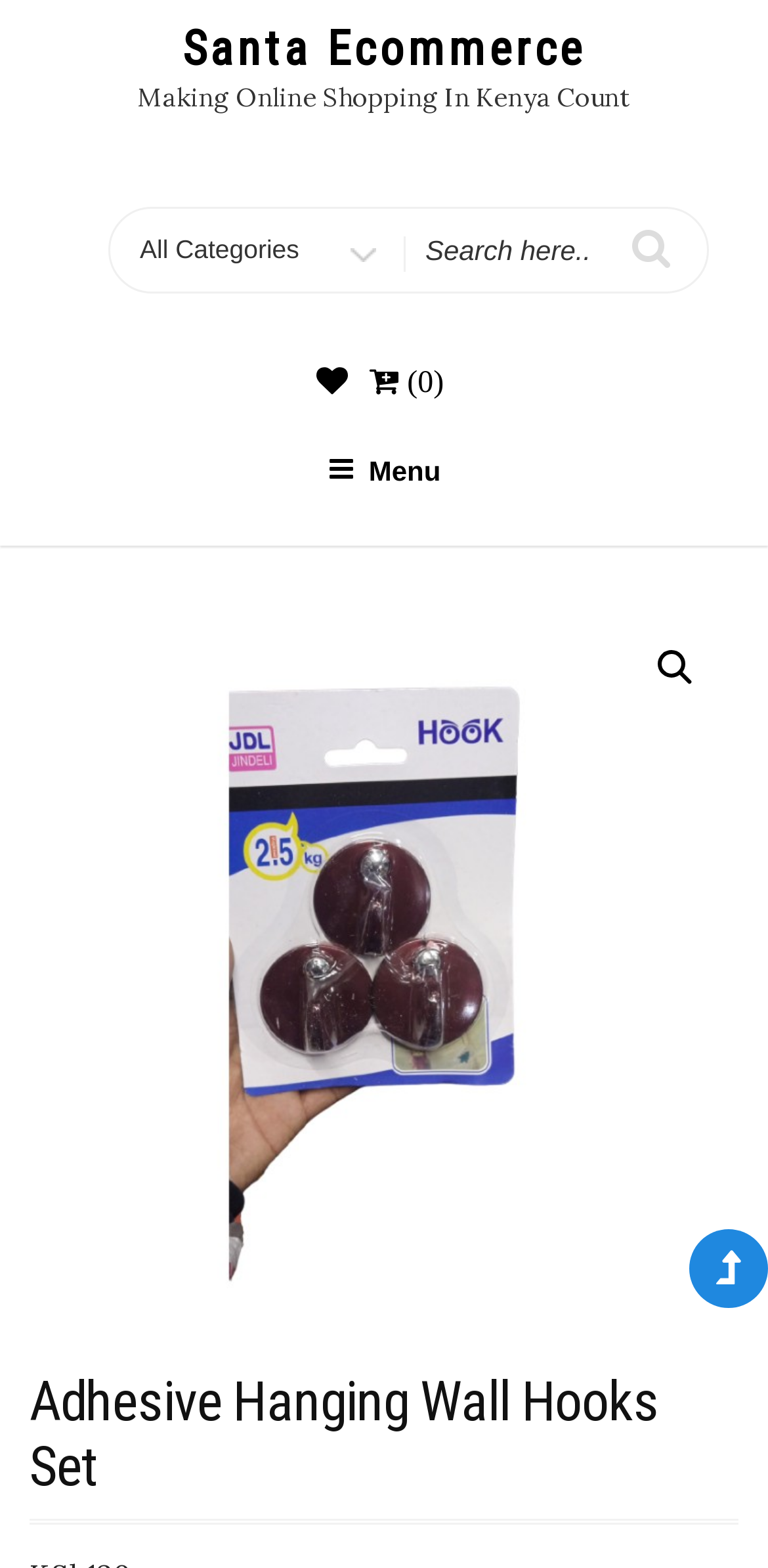Find the bounding box coordinates of the clickable region needed to perform the following instruction: "Search for products". The coordinates should be provided as four float numbers between 0 and 1, i.e., [left, top, right, bottom].

[0.144, 0.133, 0.921, 0.185]